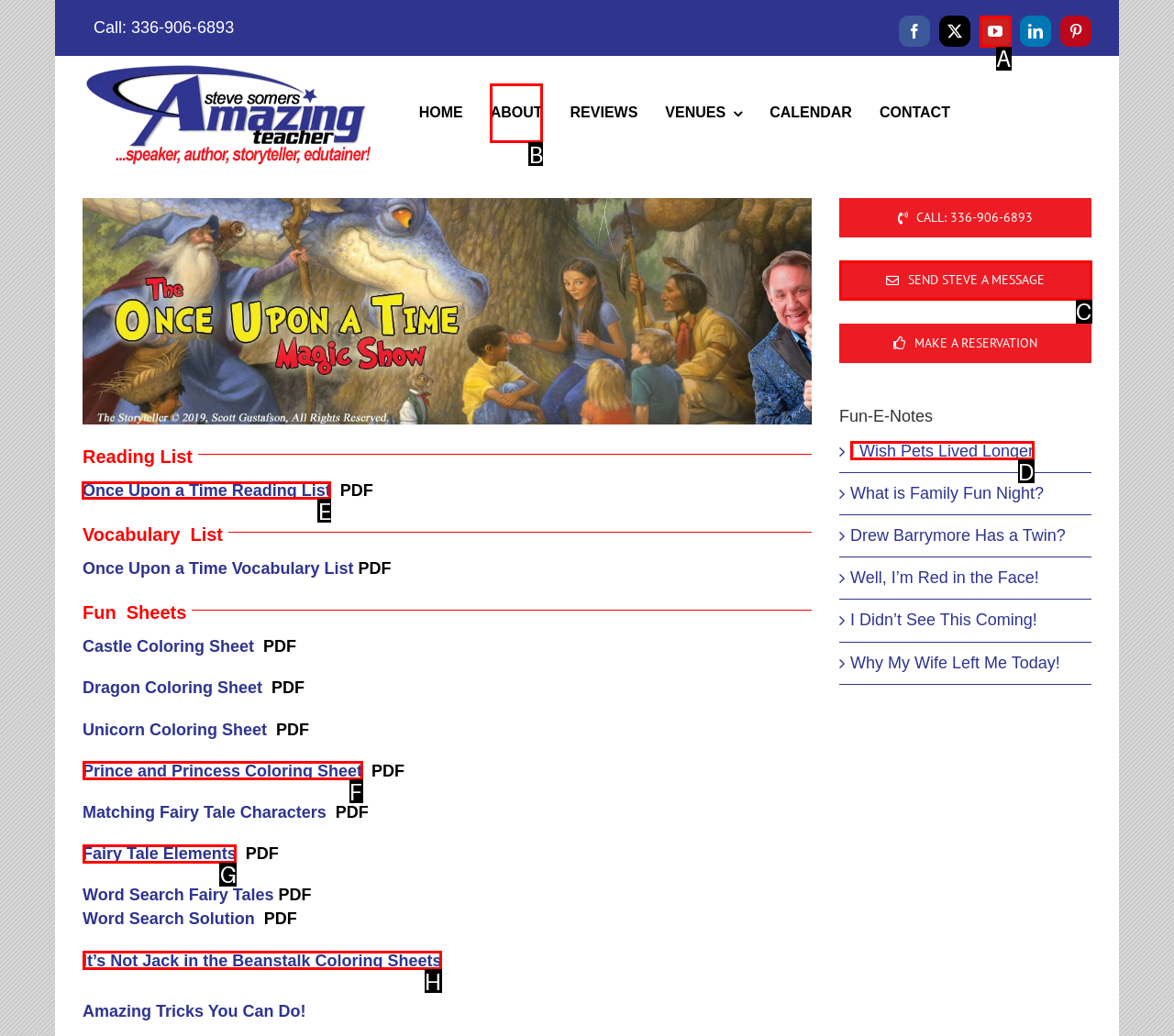Identify the letter of the UI element needed to carry out the task: Open the 'Once Upon a Time Reading List' PDF
Reply with the letter of the chosen option.

E